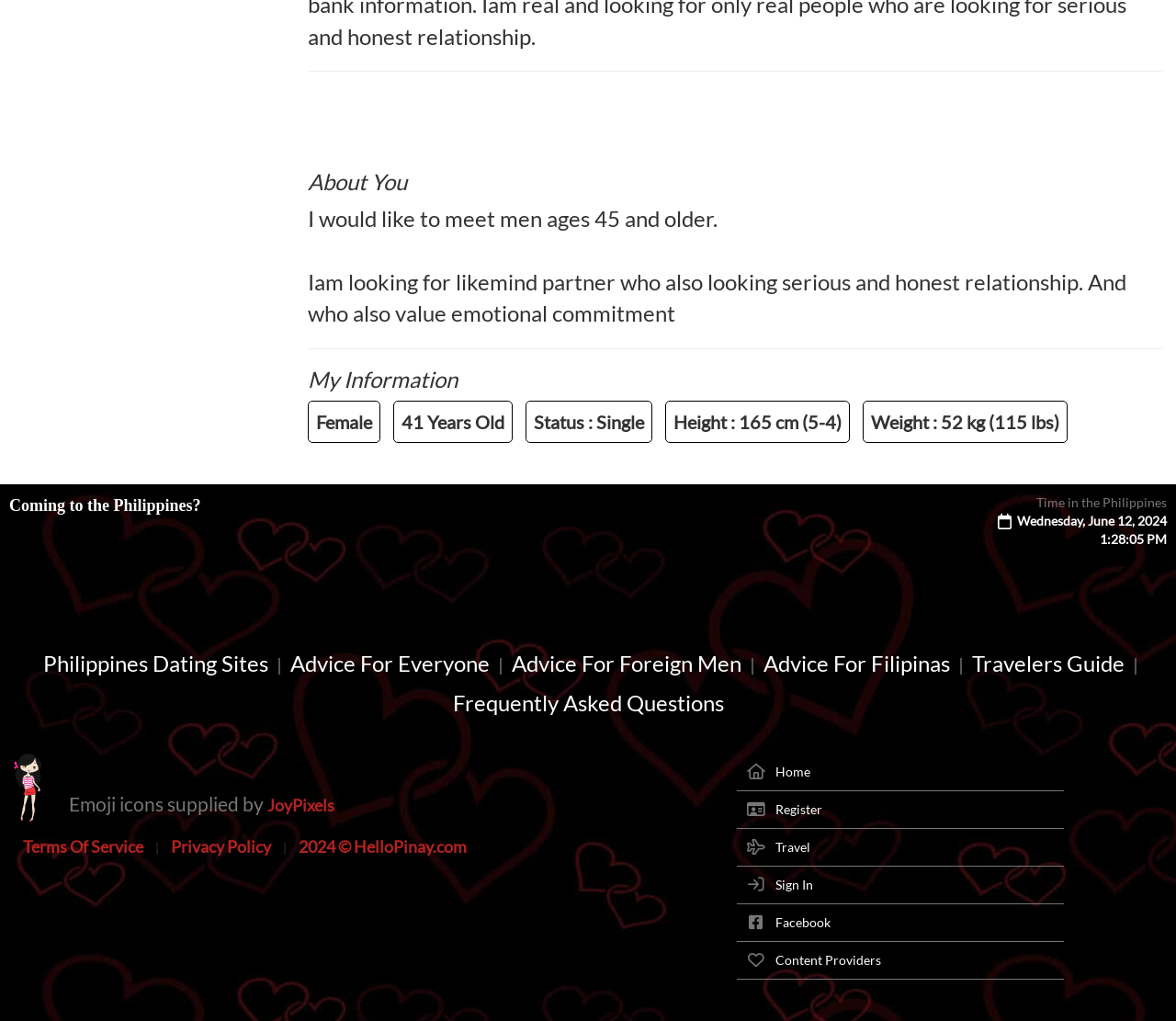Please determine the bounding box coordinates for the element that should be clicked to follow these instructions: "Click on 'Philippines Dating Sites'".

[0.032, 0.637, 0.232, 0.663]